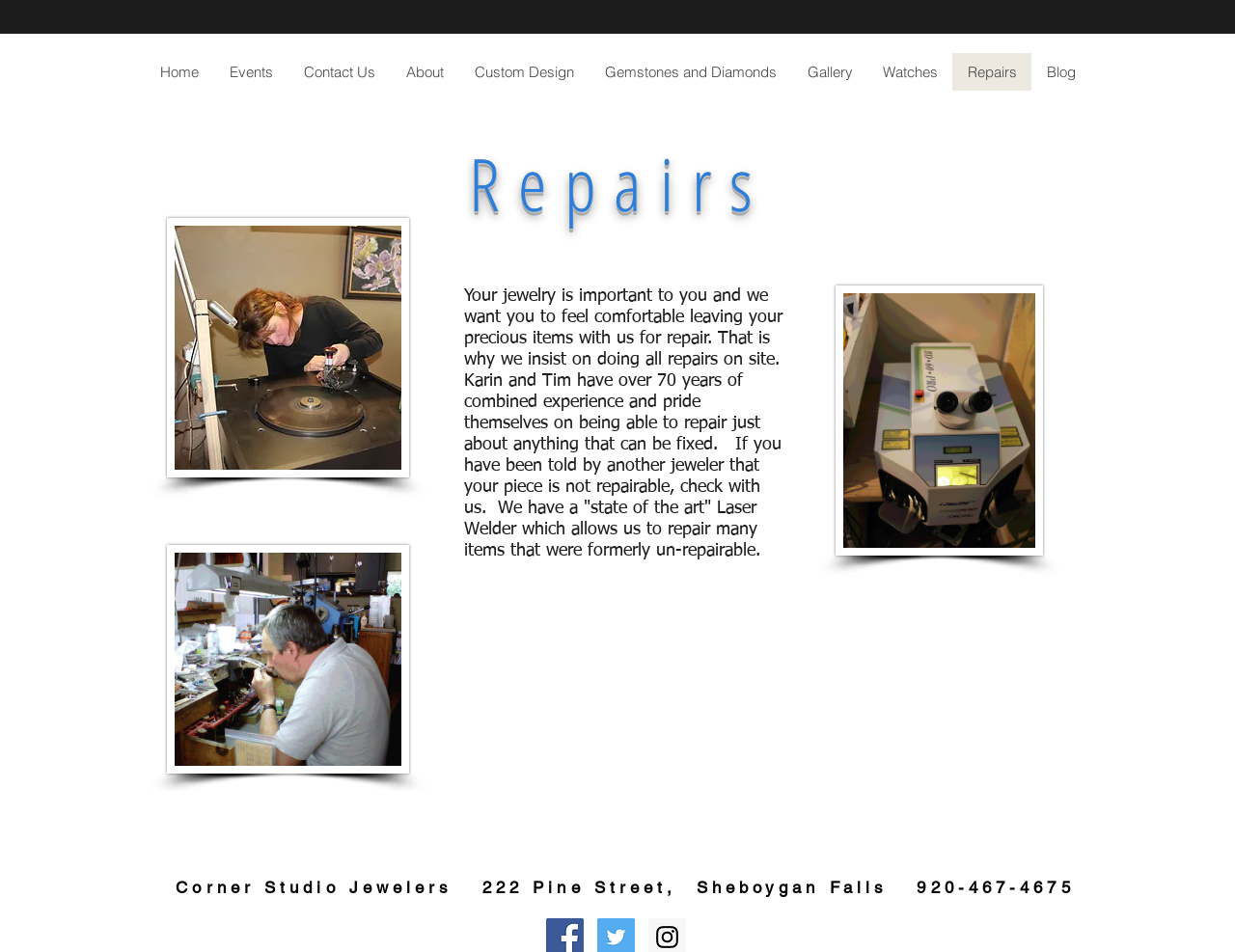Please locate the bounding box coordinates of the element that should be clicked to complete the given instruction: "contact Corner Studio Jewelers".

[0.233, 0.056, 0.316, 0.095]